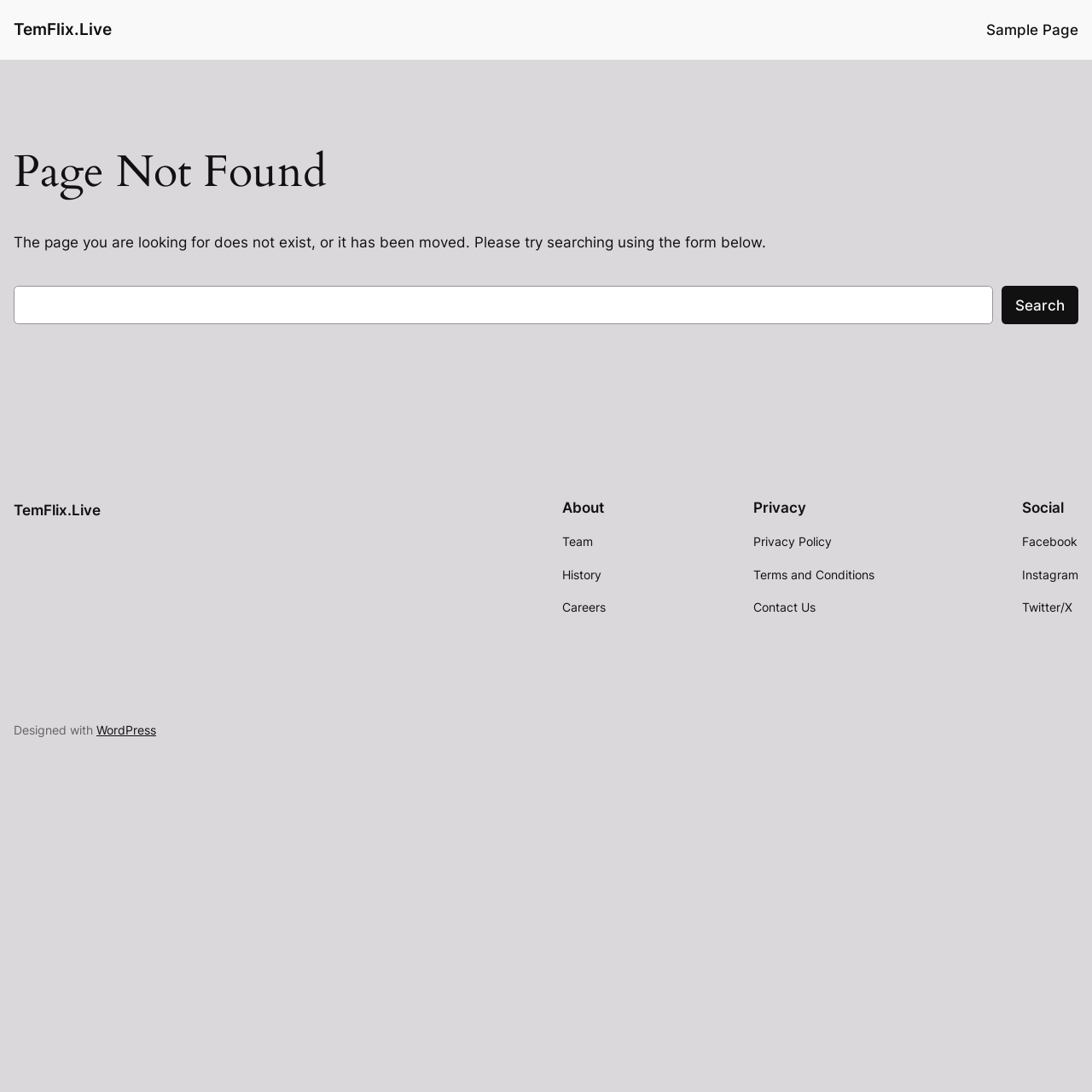Extract the bounding box coordinates for the UI element described as: "Terms and Conditions".

[0.69, 0.518, 0.801, 0.535]